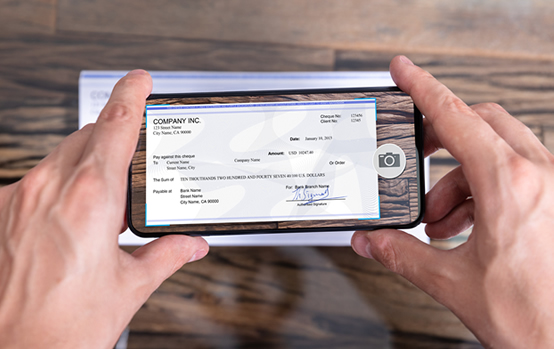Convey a detailed narrative of what is depicted in the image.

The image showcases a person actively using a smartphone to capture a clear photo of a check. The check, which is prominently displayed on the screen, includes details such as the company name "COMPANY INC." and various financial specifics like the date and amount. The background features a wooden surface, hinting at a casual and personal setting. This activity is indicative of the remote deposit feature, allowing users to deposit checks conveniently from their desktop or mobile device, eliminating the need for trips to the bank. The process is designed to streamline financial transactions, offering next-day access to funds and reducing associated costs.